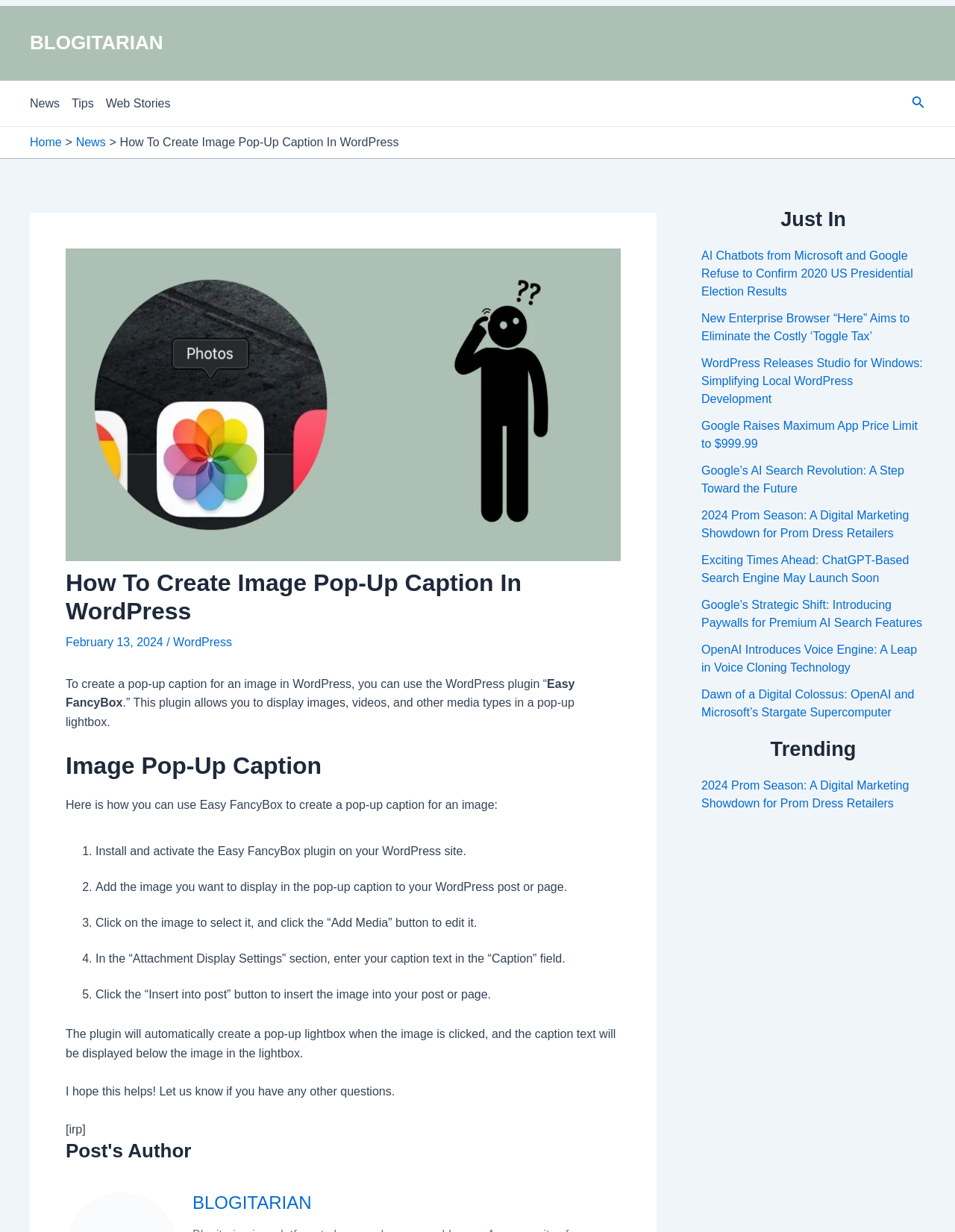What is the author of the post?
Using the details from the image, give an elaborate explanation to answer the question.

The author of the post is mentioned at the bottom of the webpage as 'BLOGITARIAN', which is also a link to the author's profile or website.